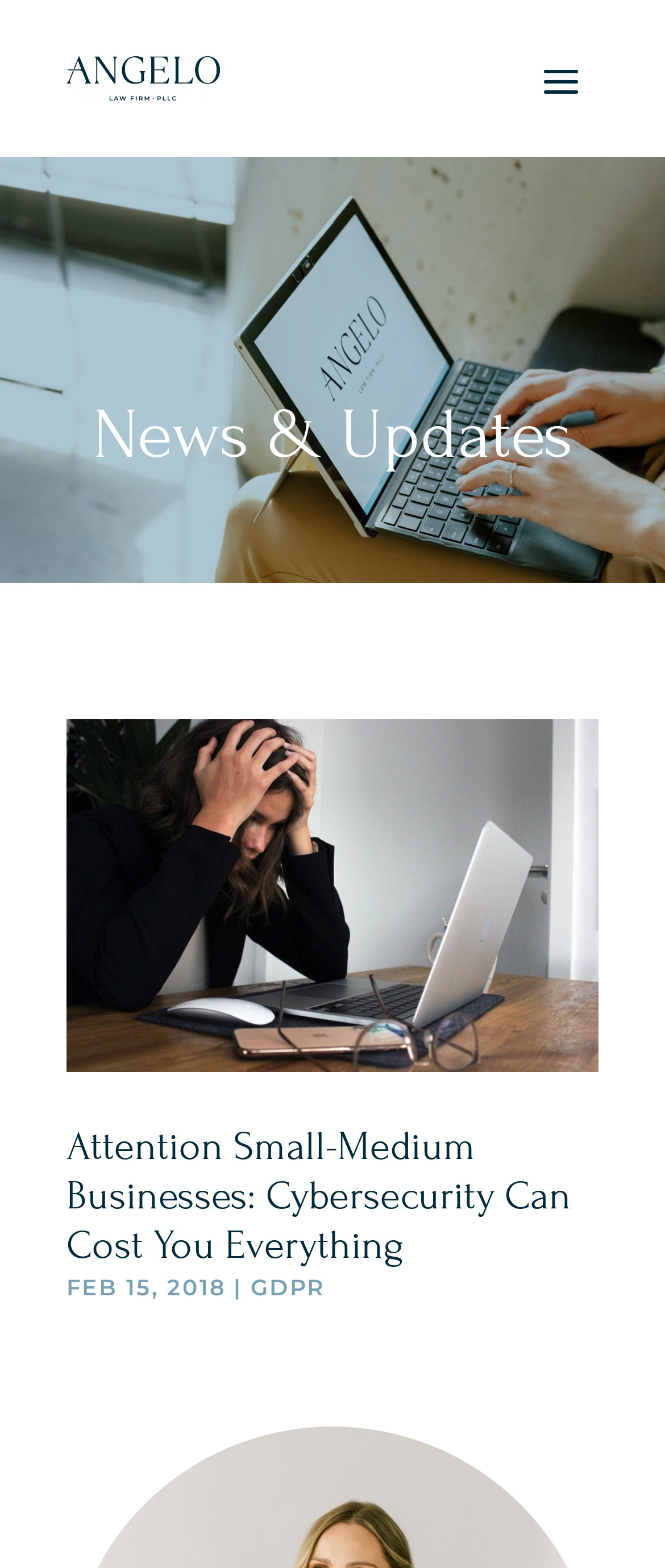Describe all the visual and textual components of the webpage comprehensively.

The webpage is about GDPR (General Data Protection Regulation) and is related to Angelo Law Firm PLLC. At the top, there is a link on the left side of the page. Below it, a heading "News & Updates" is centered on the page. 

Under the heading, there is an article section that takes up most of the page. Within this section, there is a news article titled "Attention Small-Medium Businesses: Cybersecurity Can Cost You Everything". This article has an image associated with it, which is positioned at the top of the article. Below the image, the article title is repeated as a heading. 

To the right of the article title, there is a link with the same title. Below the article title, there are two lines of text. The first line shows the date "FEB 15, 2018", and the second line has a pipe symbol "|" followed by a link to "GDPR".